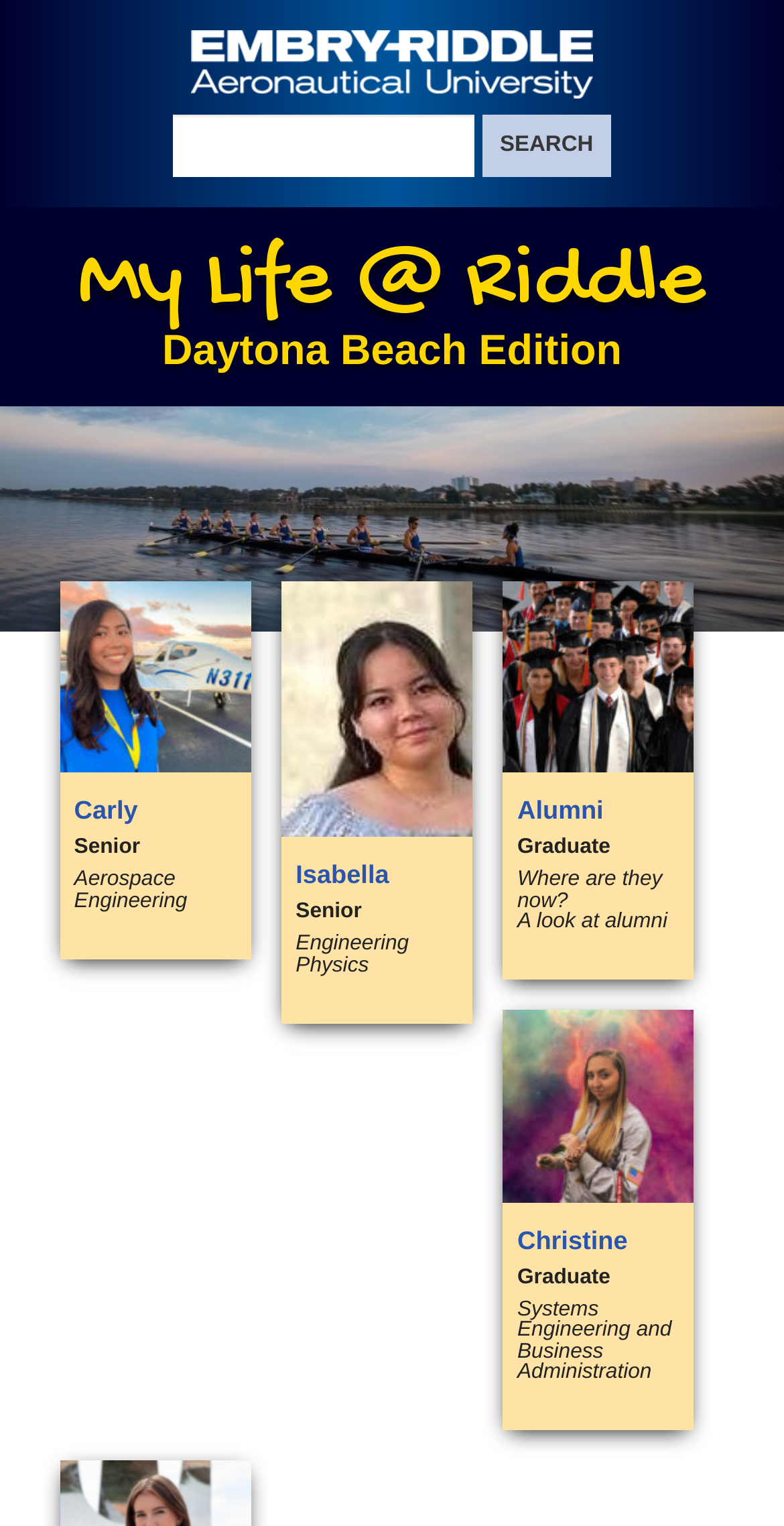Please identify the bounding box coordinates of the clickable area that will allow you to execute the instruction: "Read about Carly Senior Aerospace Engineering".

[0.076, 0.381, 0.32, 0.629]